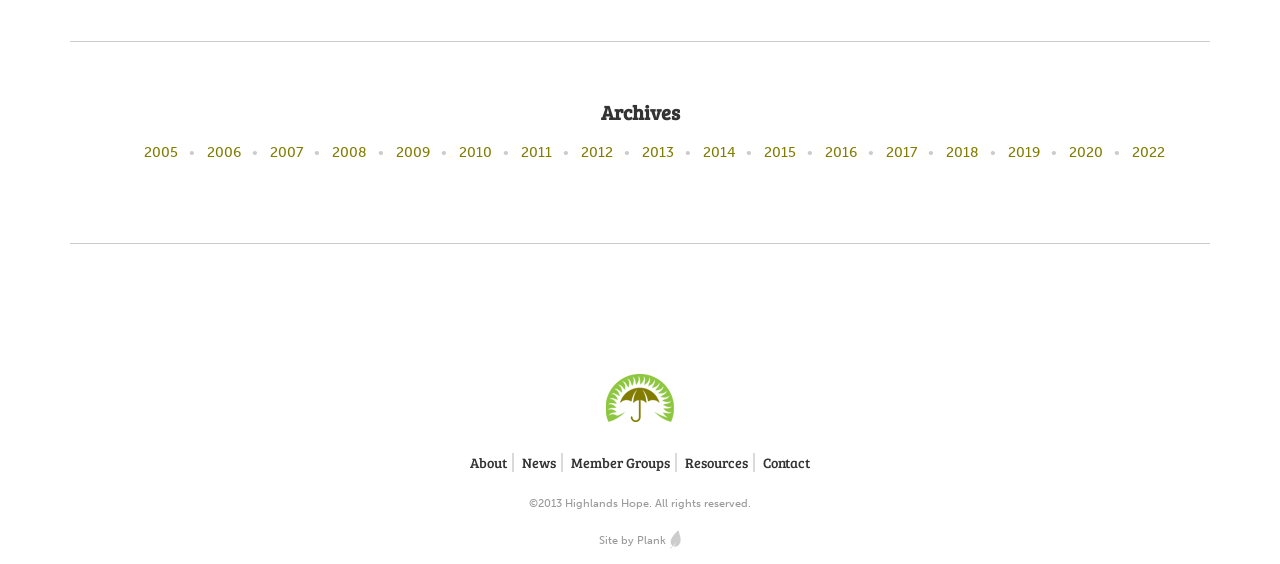Determine the bounding box coordinates for the HTML element described here: "Site by Plank".

[0.468, 0.936, 0.532, 0.98]